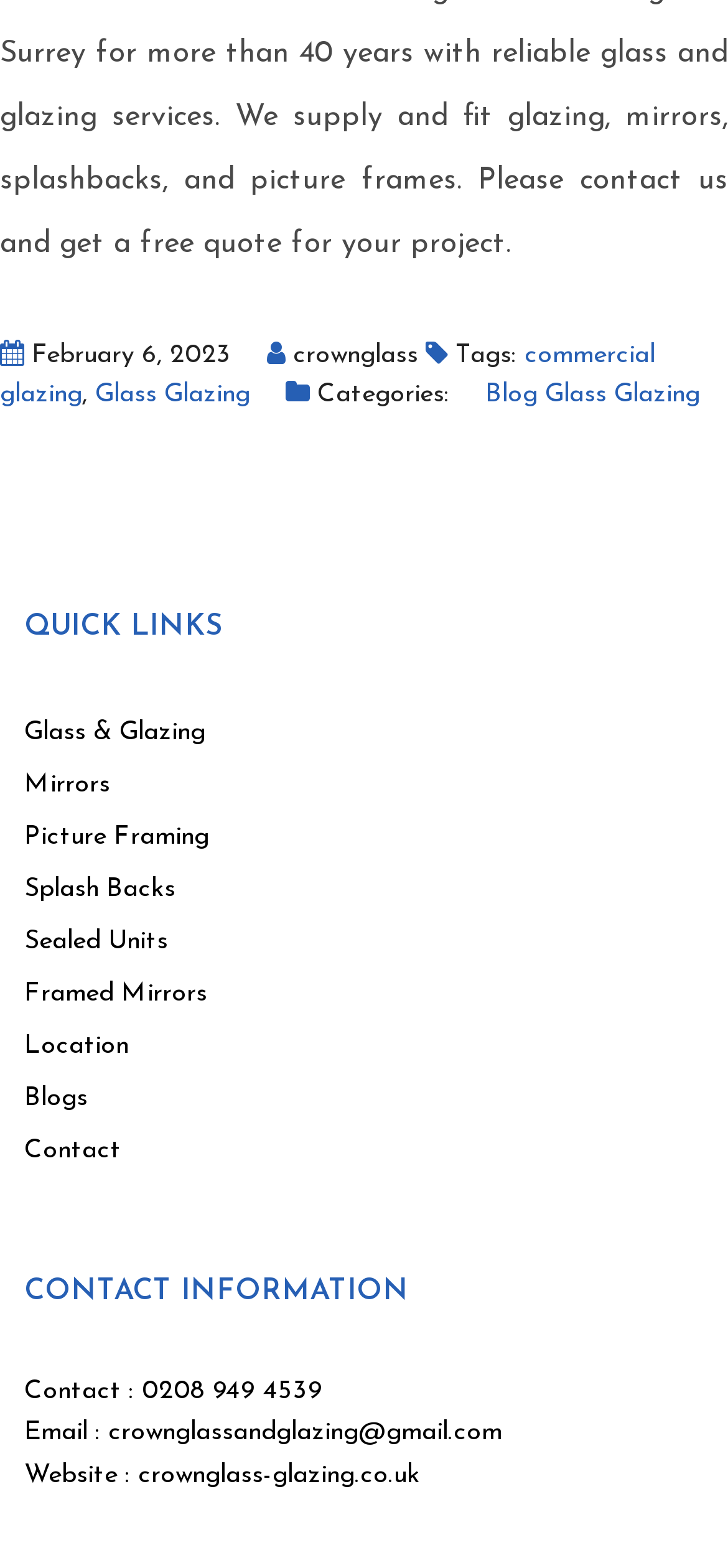Predict the bounding box for the UI component with the following description: "703-281-3400".

None